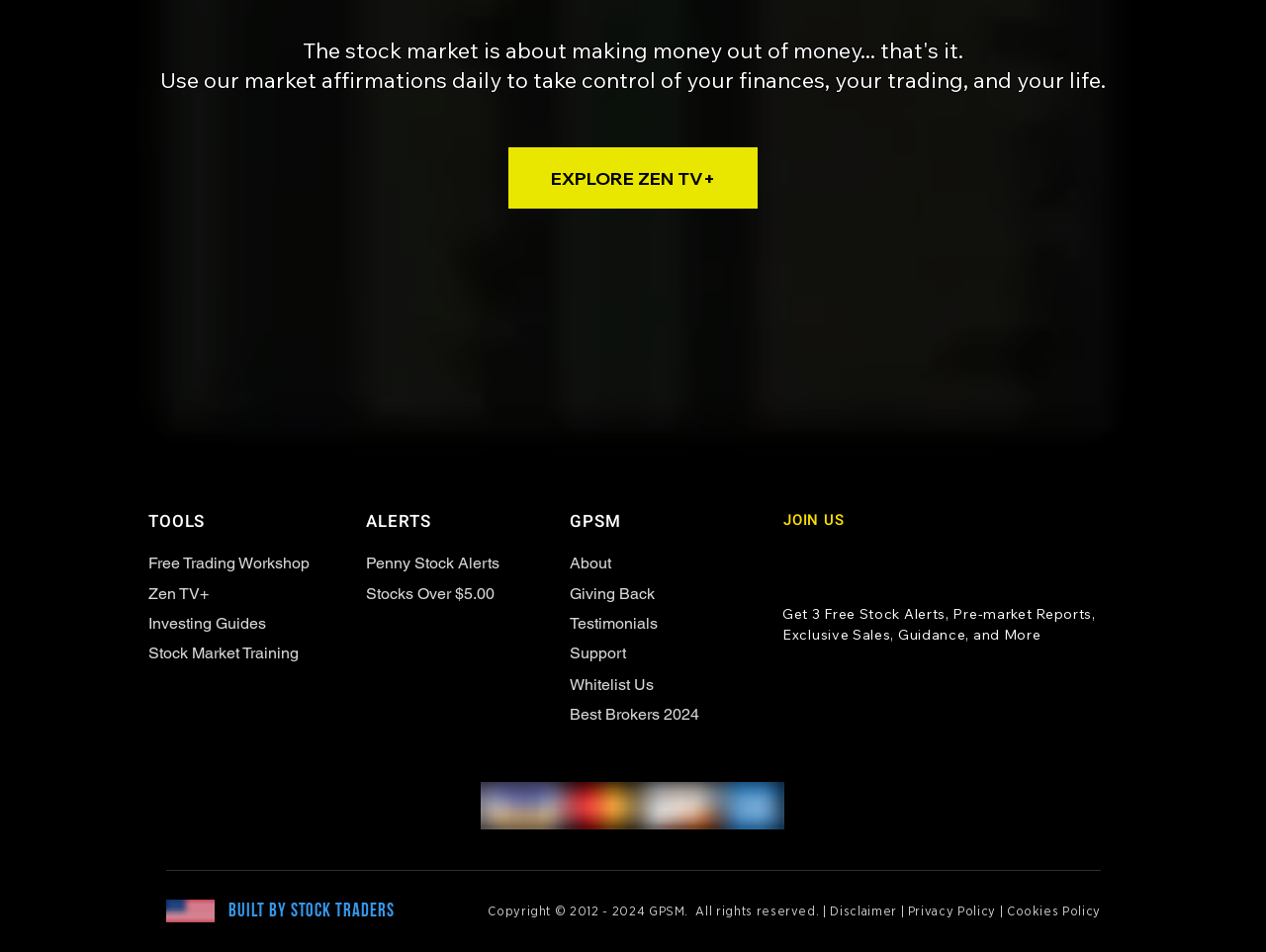Determine the bounding box coordinates for the area that needs to be clicked to fulfill this task: "Follow on Facebook". The coordinates must be given as four float numbers between 0 and 1, i.e., [left, top, right, bottom].

[0.619, 0.697, 0.638, 0.723]